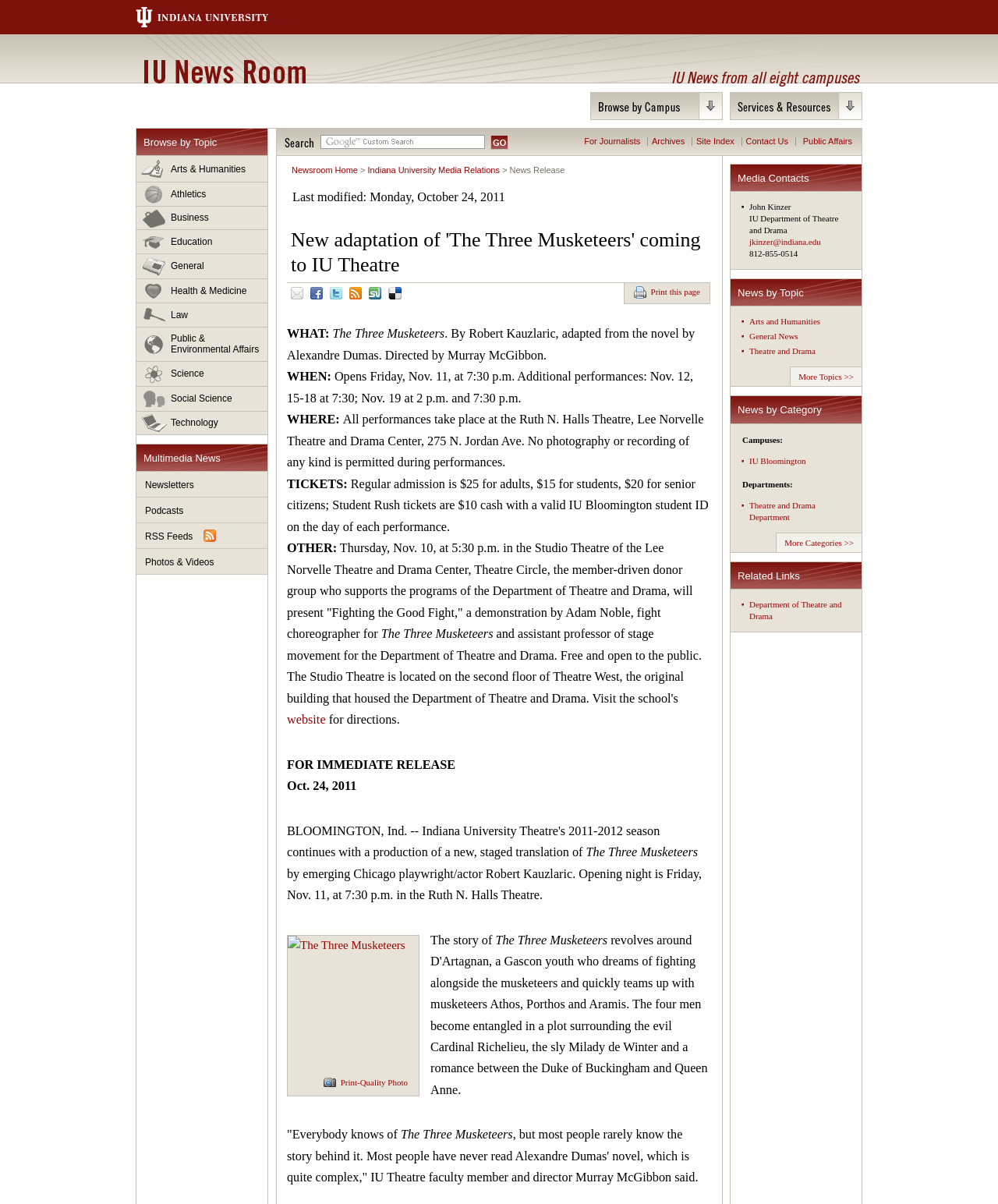Please provide a comprehensive response to the question based on the details in the image: Who is the director of The Three Musketeers?

I found the answer by looking at the text that describes the play, which mentions 'Directed by Murray McGibbon.'